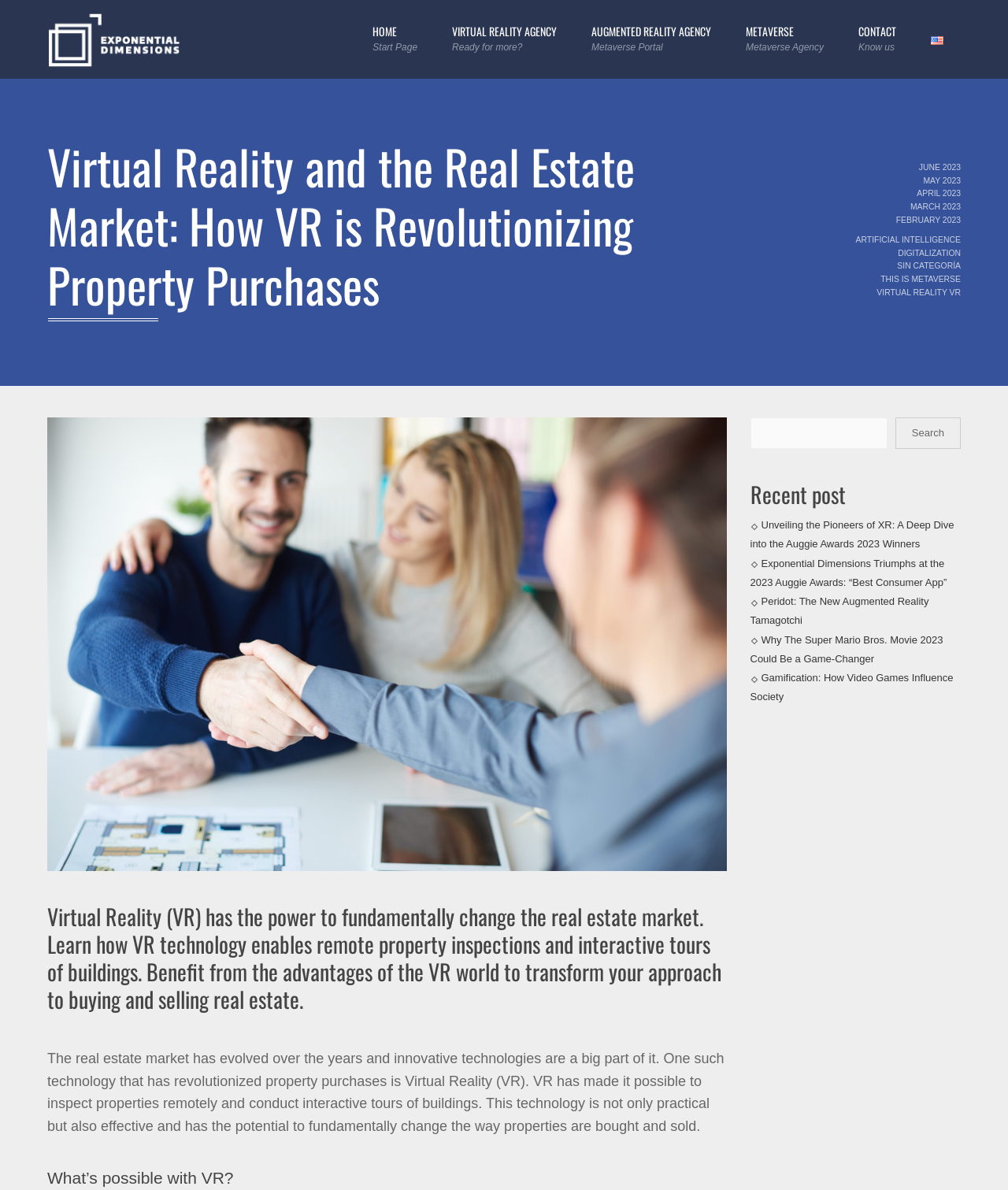Please determine the main heading text of this webpage.

Virtual Reality and the Real Estate Market: How VR is Revolutionizing Property Purchases